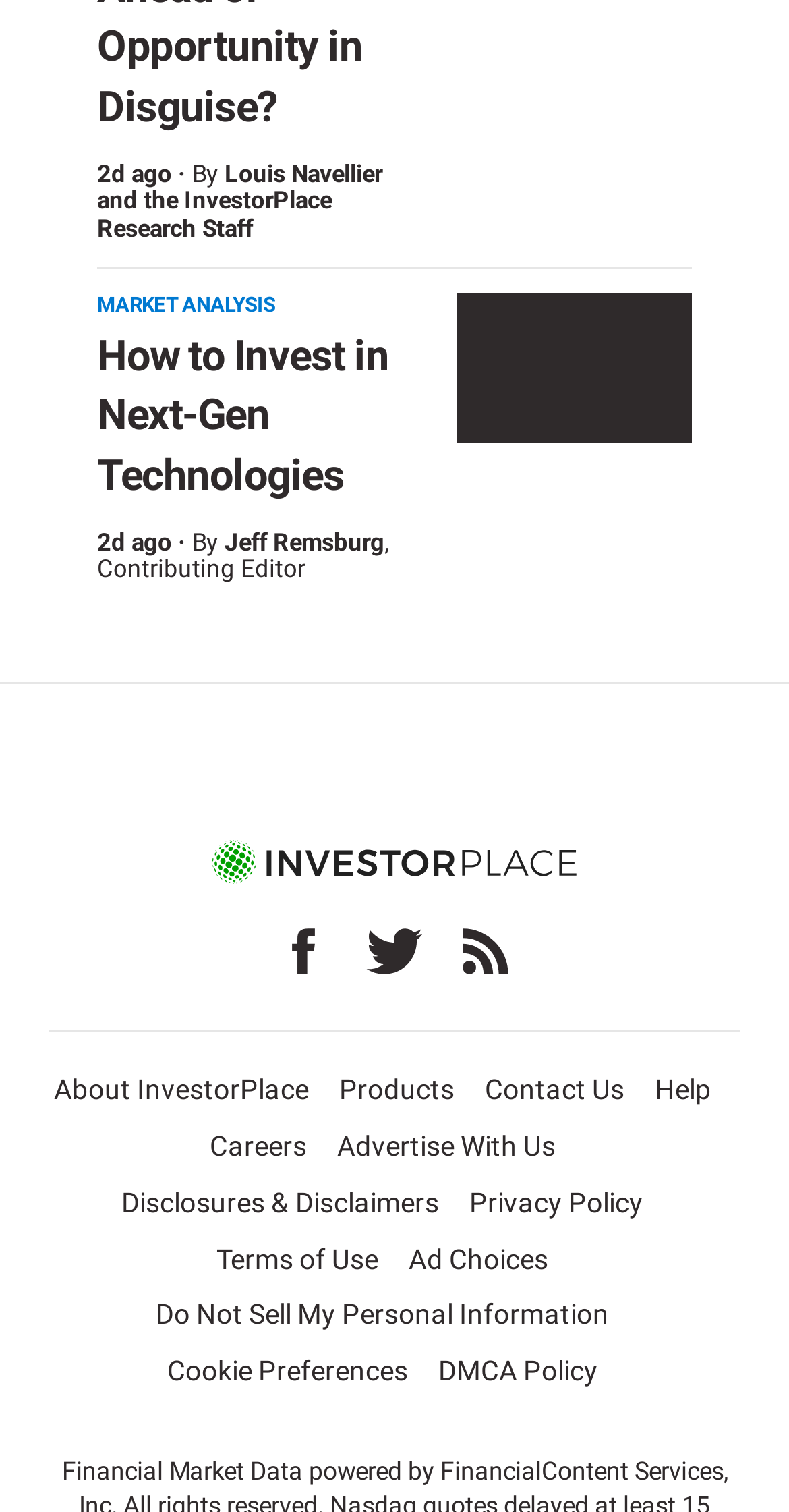Answer the question with a single word or phrase: 
What is the category of the first article?

MARKET ANALYSIS